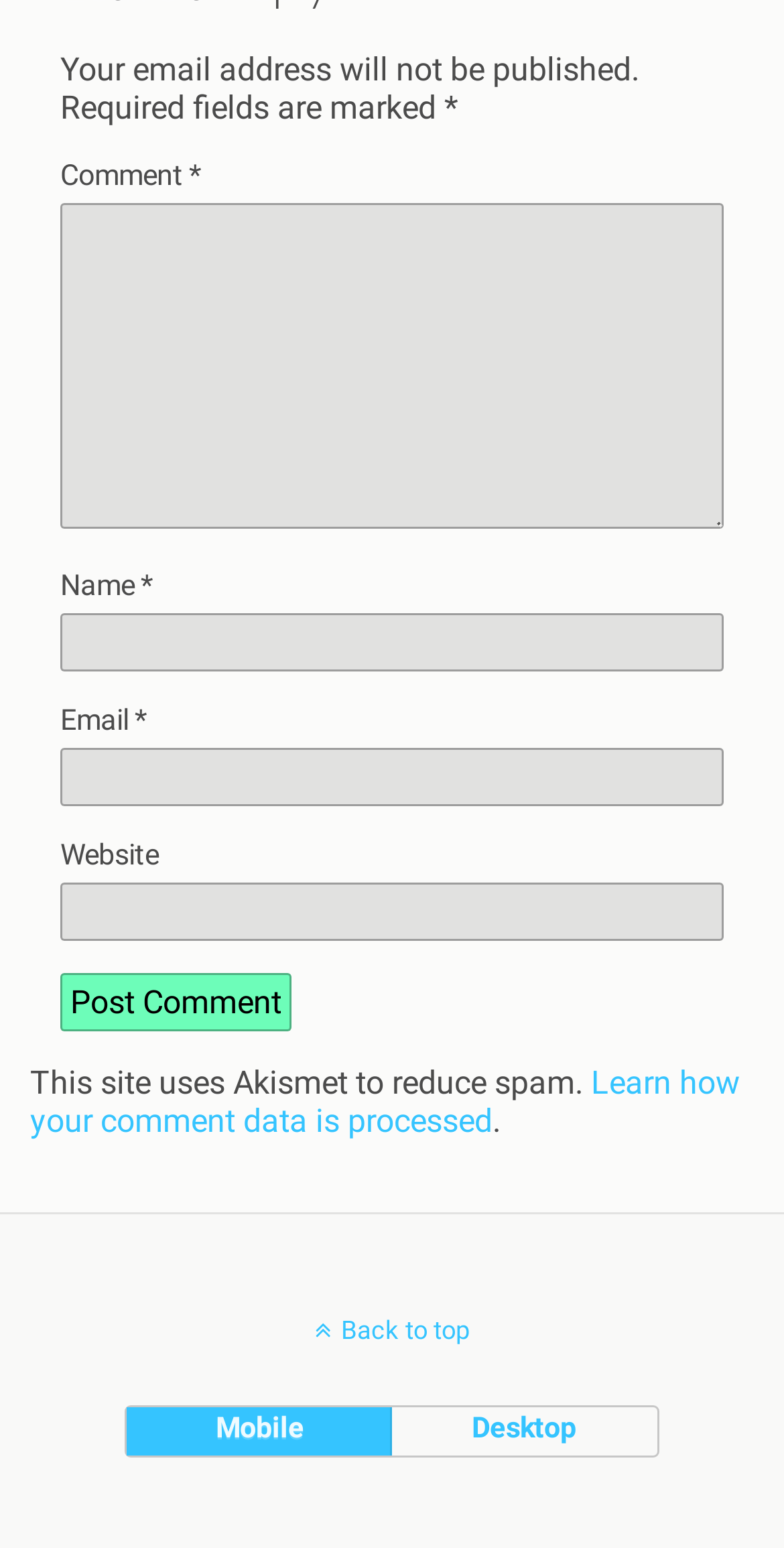Locate the bounding box coordinates of the element to click to perform the following action: 'Visit the website'. The coordinates should be given as four float values between 0 and 1, in the form of [left, top, right, bottom].

[0.077, 0.57, 0.923, 0.608]